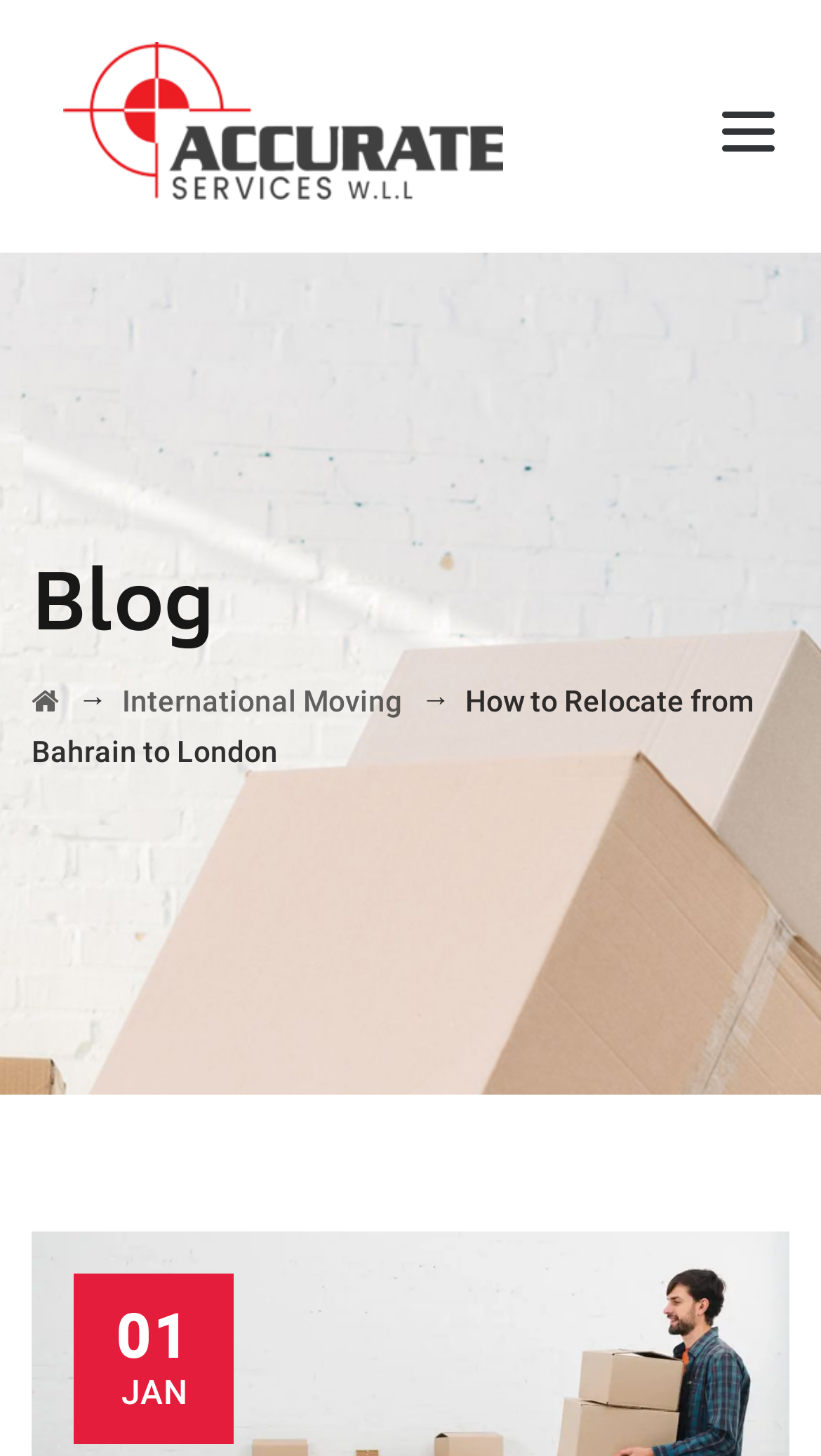Please give a succinct answer to the question in one word or phrase:
How many sections are there on the webpage?

2